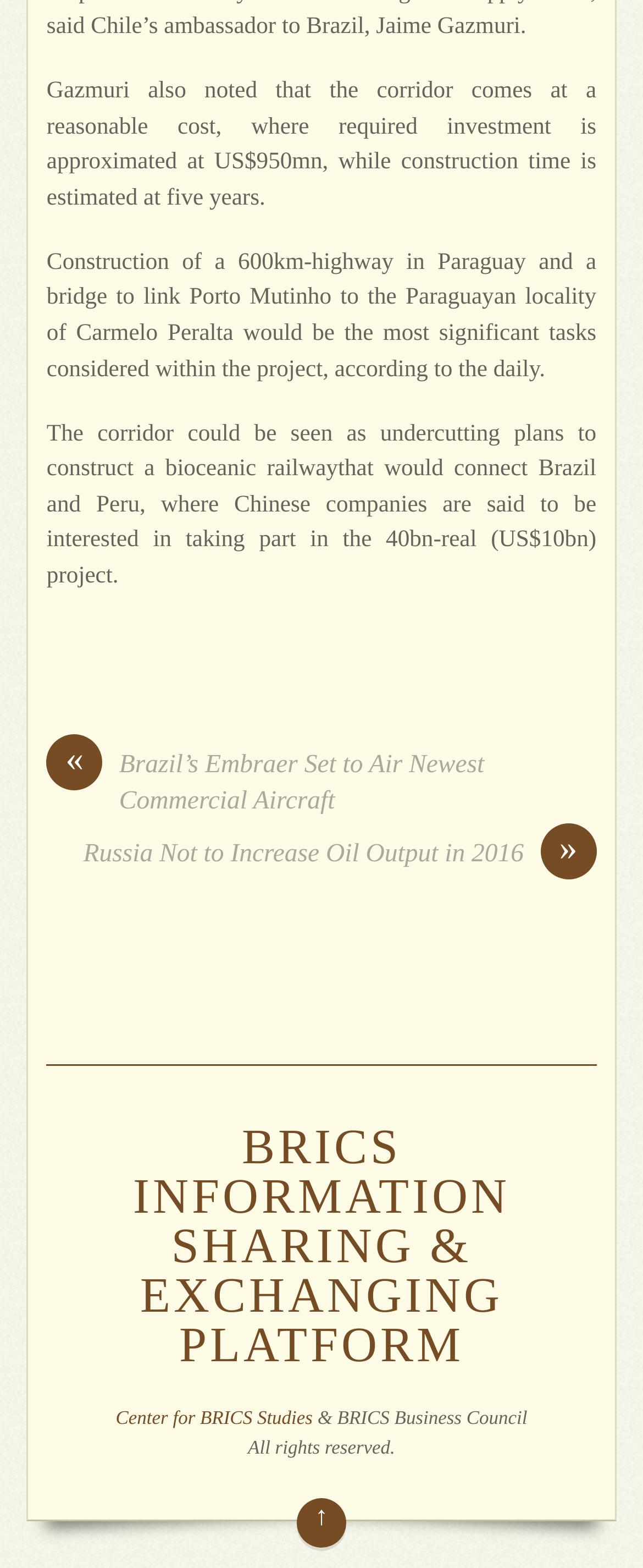Please give a short response to the question using one word or a phrase:
What is the name of the railway project that the corridor could be seen as undercutting?

bioceanic railway